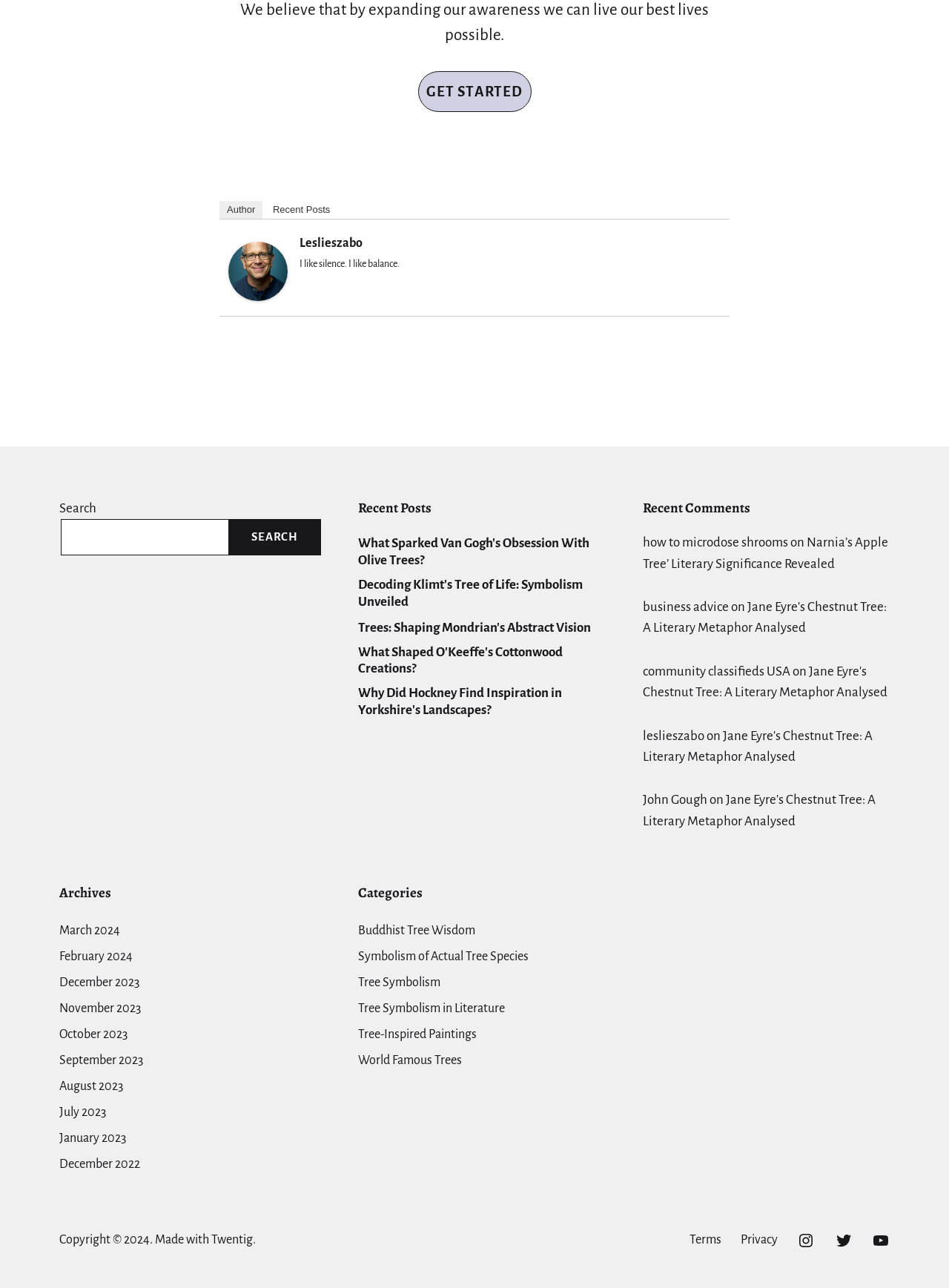What is the author's name?
Using the image, elaborate on the answer with as much detail as possible.

The author's name can be found in the top section of the webpage, where it says 'I like silence. I like balance.' below the image of Leslie Szabo.